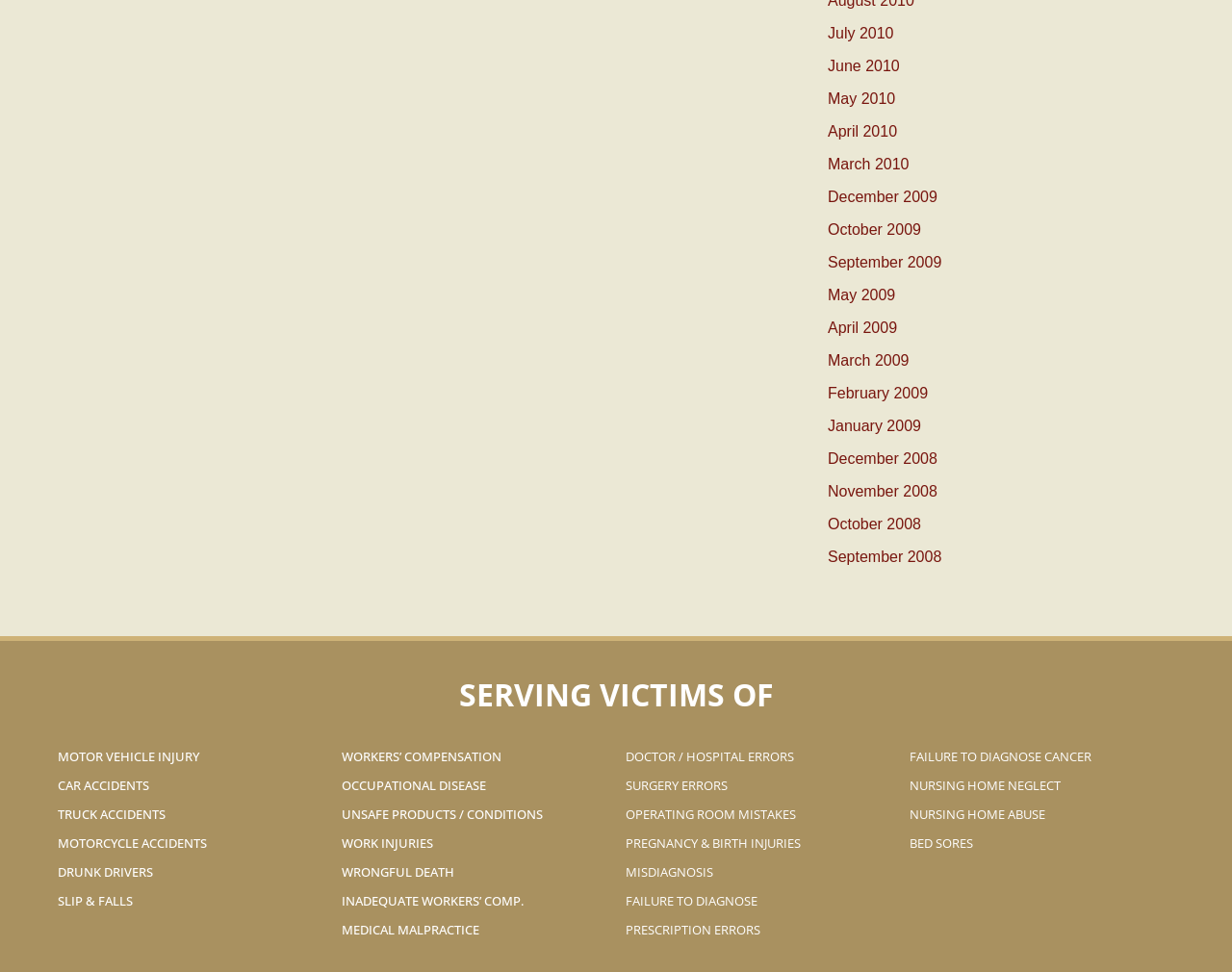How many months are listed in the archive section?
Look at the screenshot and give a one-word or phrase answer.

12